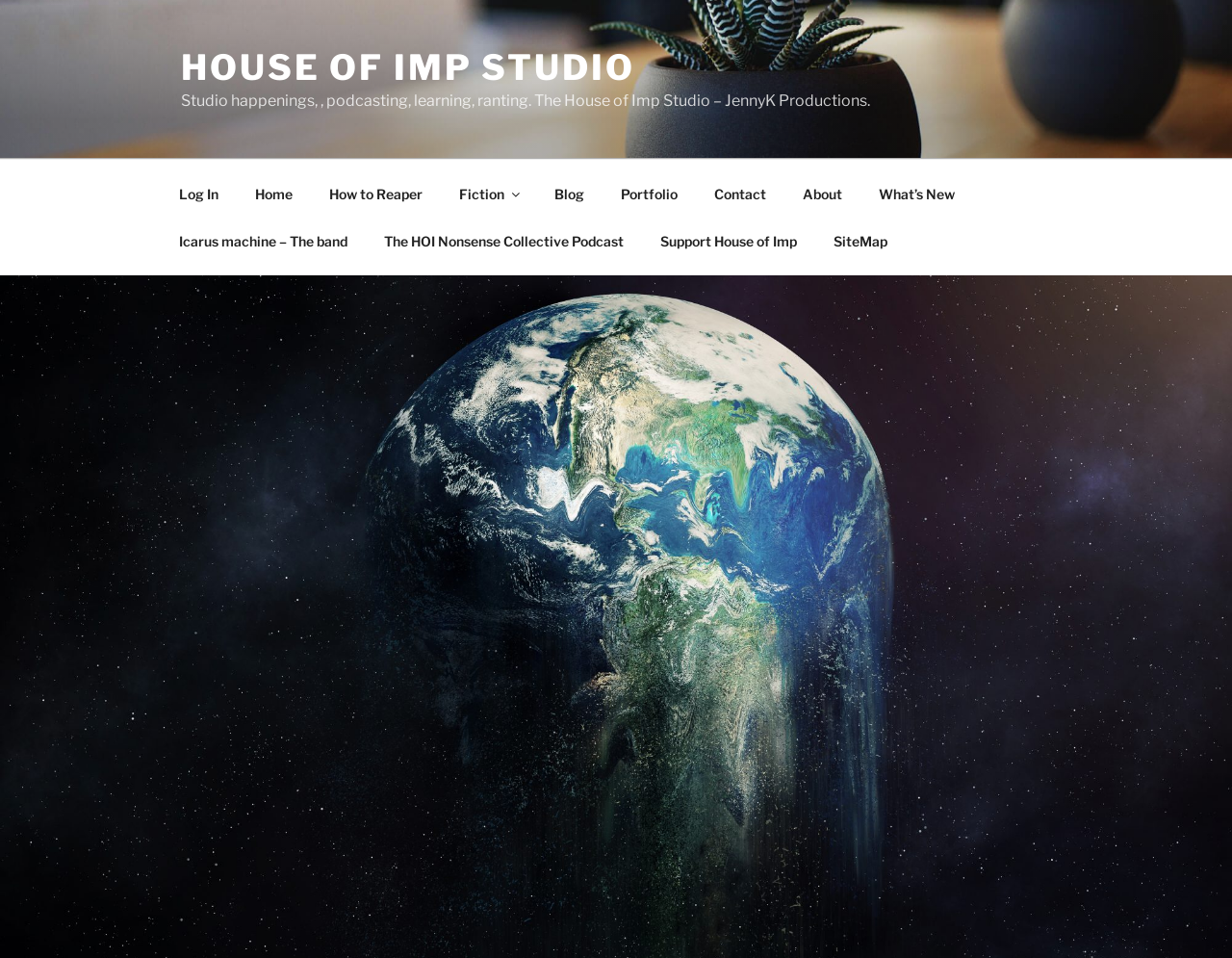Please analyze the image and give a detailed answer to the question:
What is the first menu item in the top menu?

I looked at the navigation element with the description 'Top Menu' and found the first link element, which has the text 'Log In'.